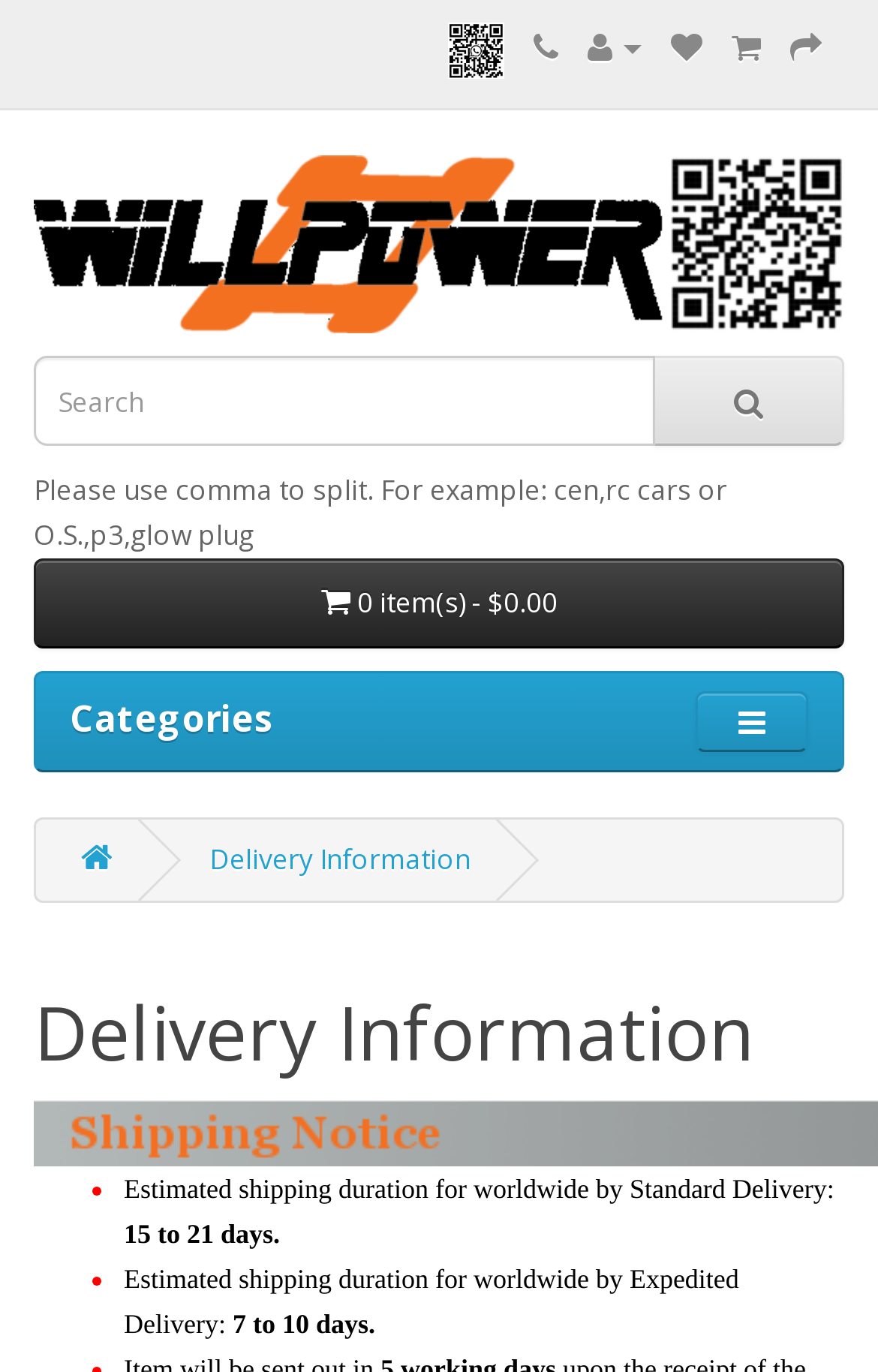Provide a short answer using a single word or phrase for the following question: 
What is the estimated shipping duration for worldwide by Standard Delivery?

15 to 21 days